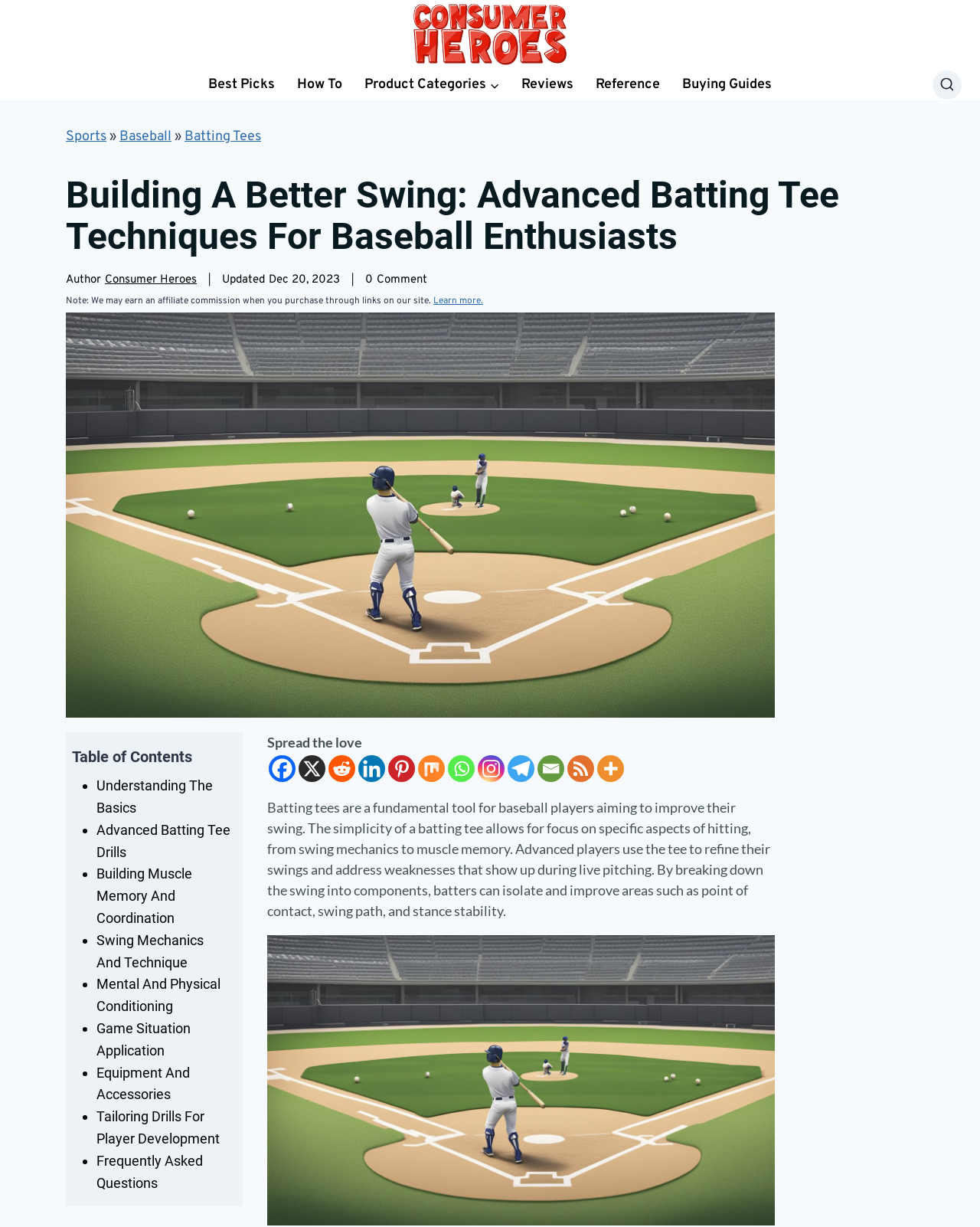Identify the bounding box coordinates for the UI element described as follows: Swing Mechanics and Technique. Use the format (top-left x, top-left y, bottom-right x, bottom-right y) and ensure all values are floating point numbers between 0 and 1.

[0.098, 0.76, 0.207, 0.791]